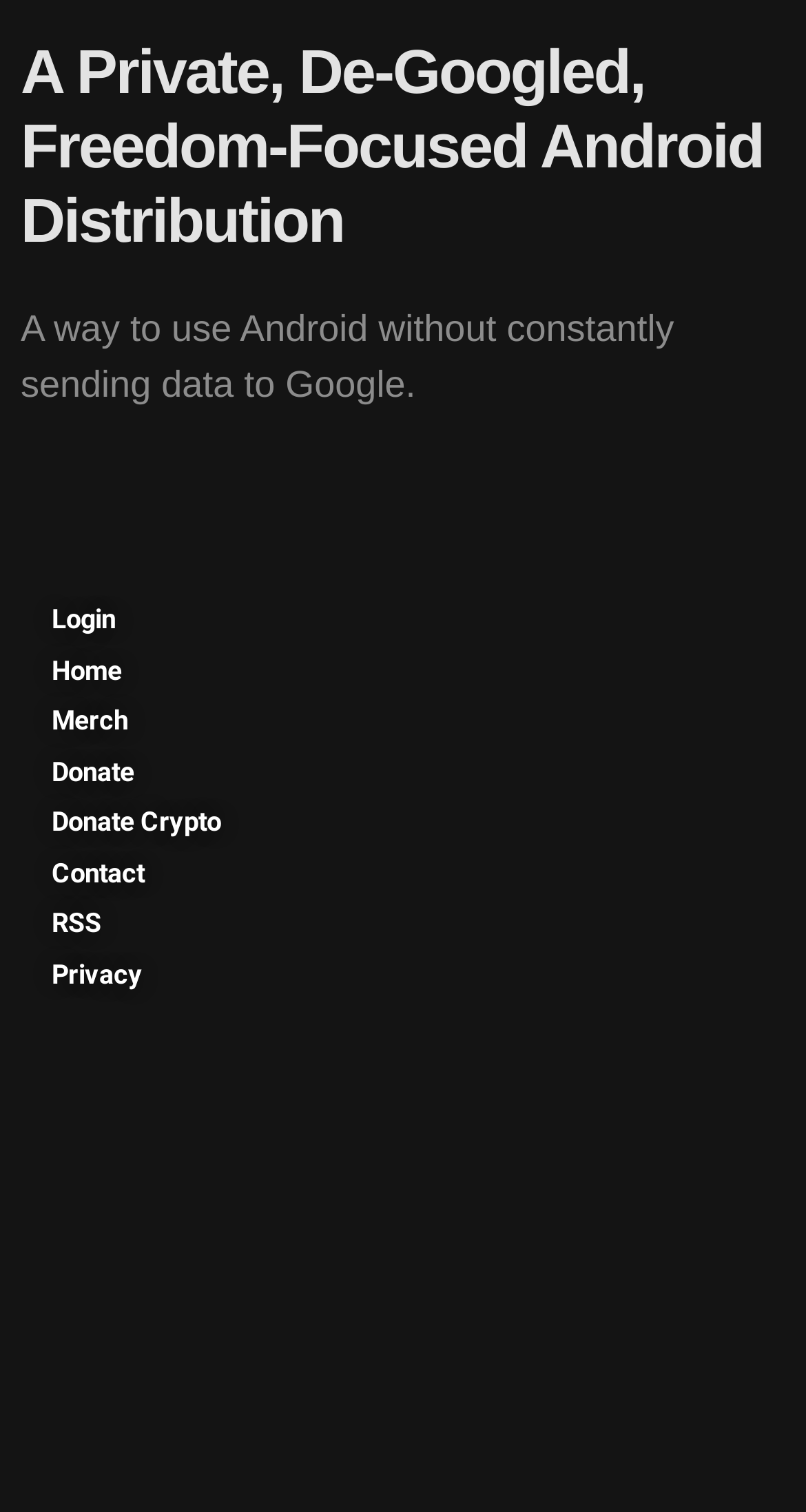What is the width of the heading element?
Look at the image and provide a short answer using one word or a phrase.

0.948